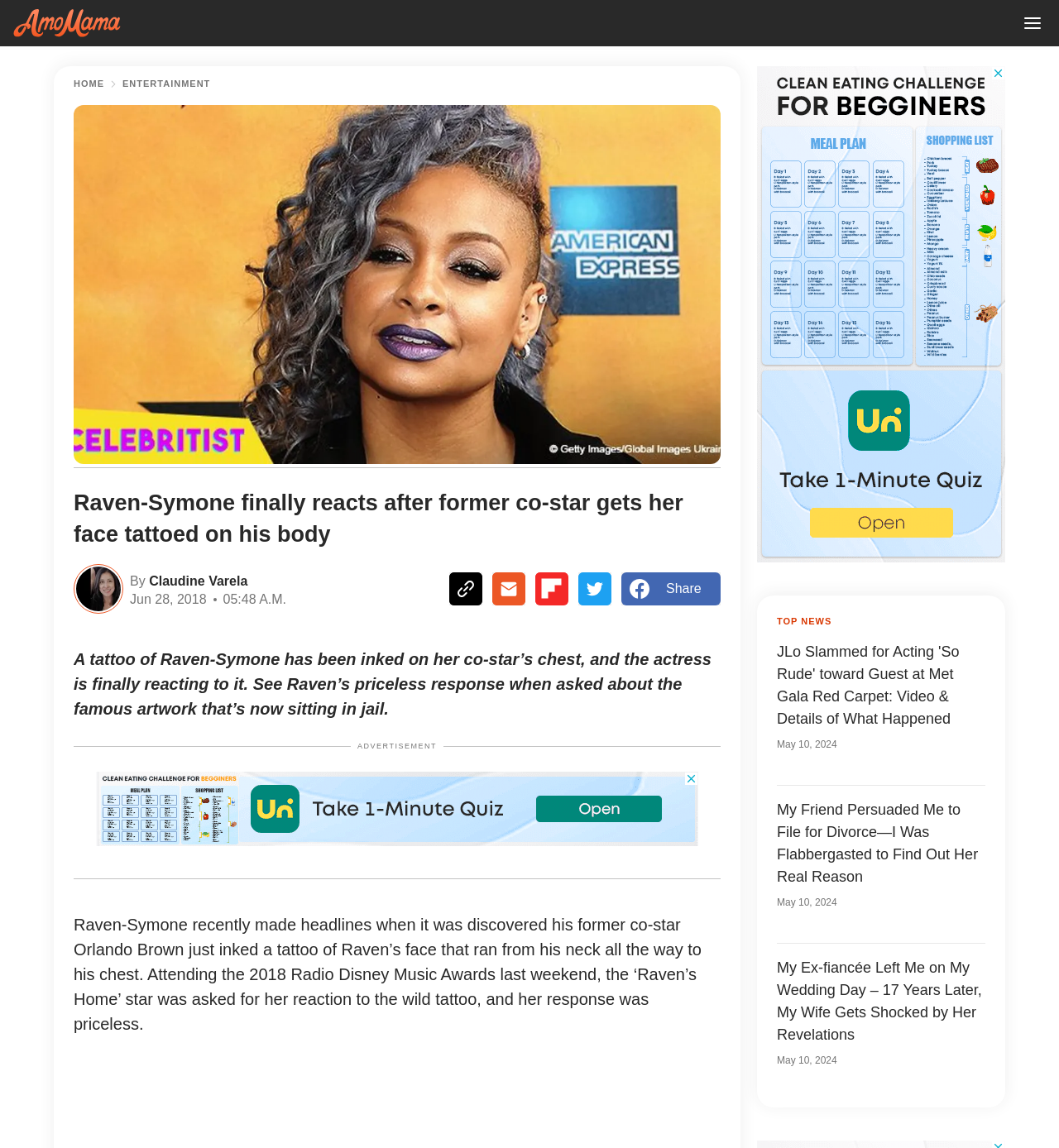Find and indicate the bounding box coordinates of the region you should select to follow the given instruction: "Go to Home page".

[0.07, 0.069, 0.098, 0.077]